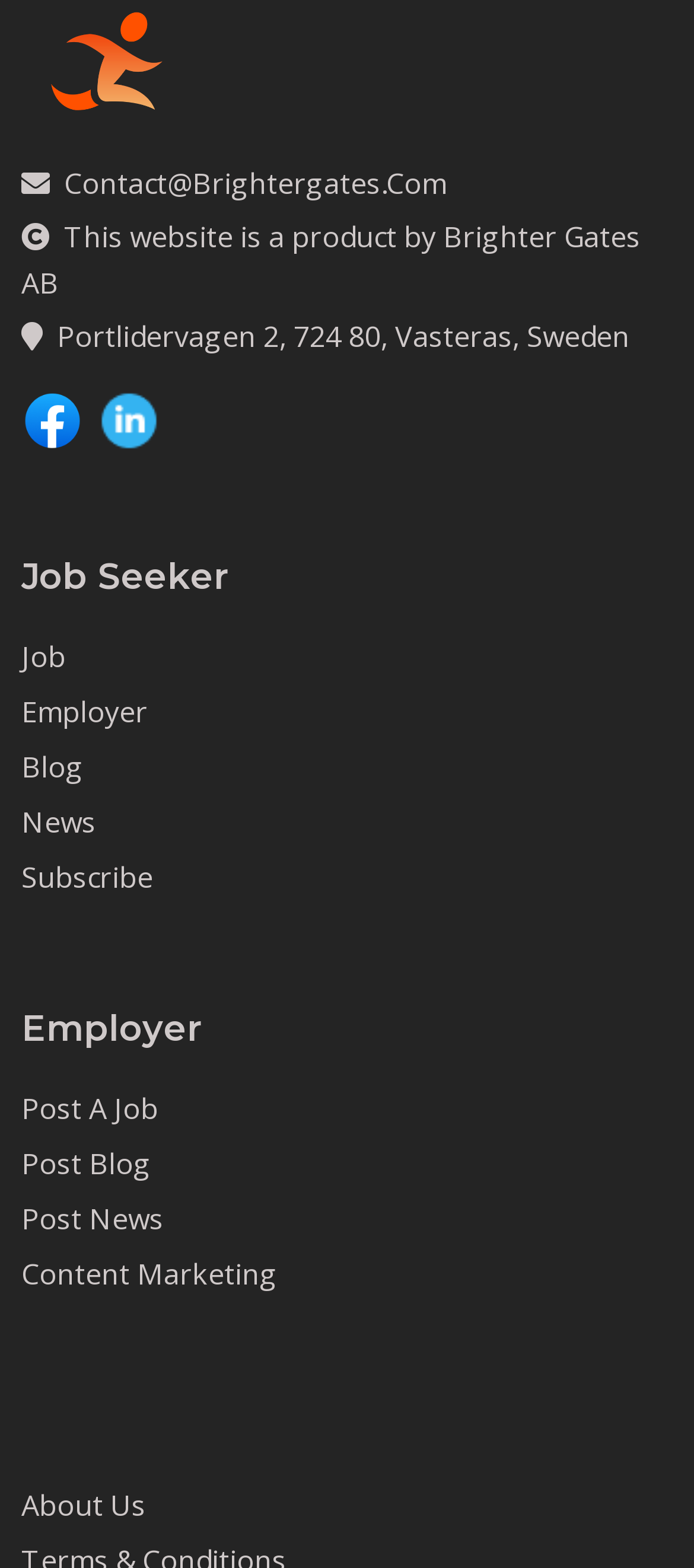Can you pinpoint the bounding box coordinates for the clickable element required for this instruction: "Visit Searchiro"? The coordinates should be four float numbers between 0 and 1, i.e., [left, top, right, bottom].

[0.031, 0.033, 0.277, 0.058]